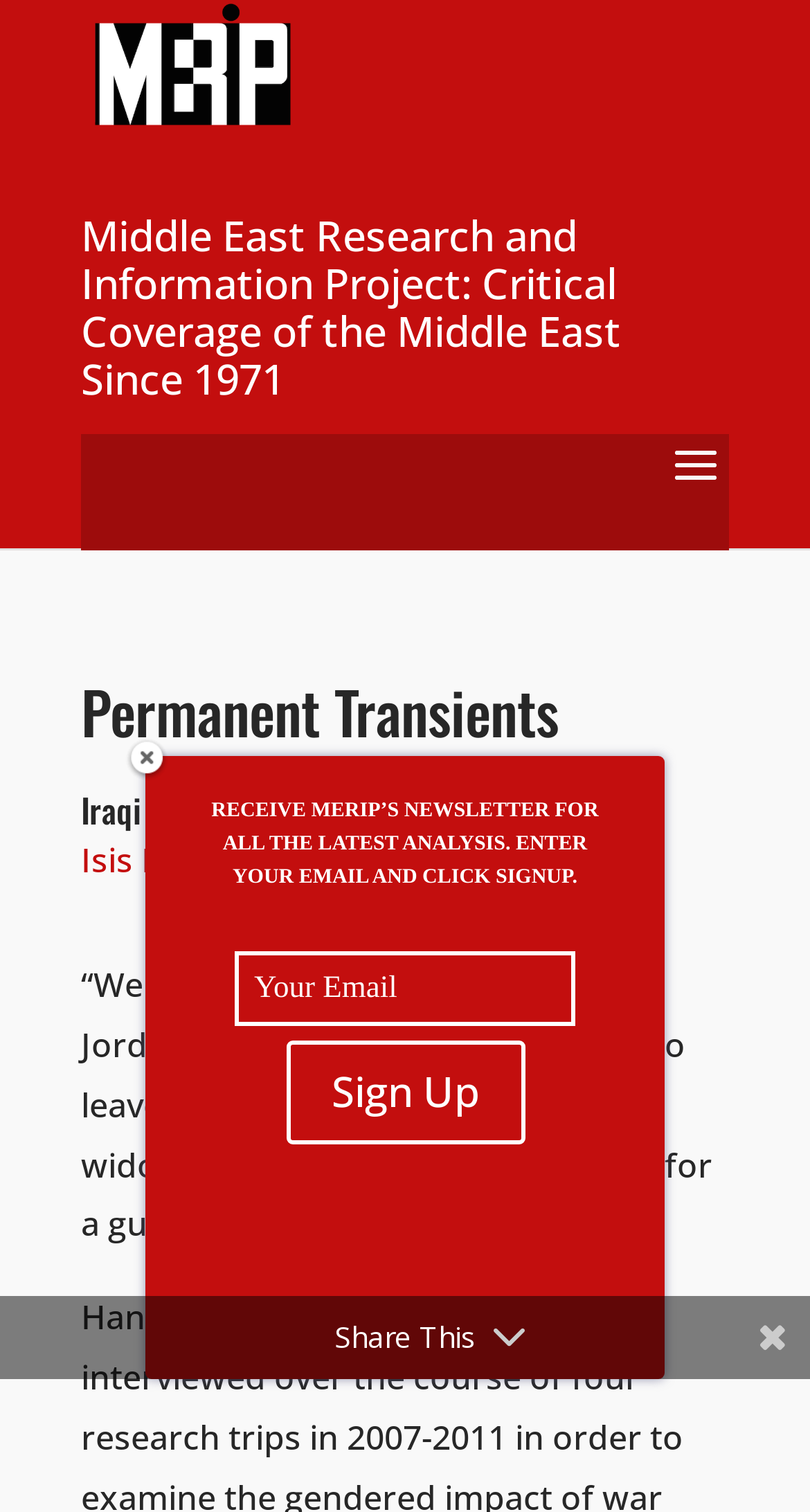What is the purpose of the textbox?
Please look at the screenshot and answer in one word or a short phrase.

Enter Your Email